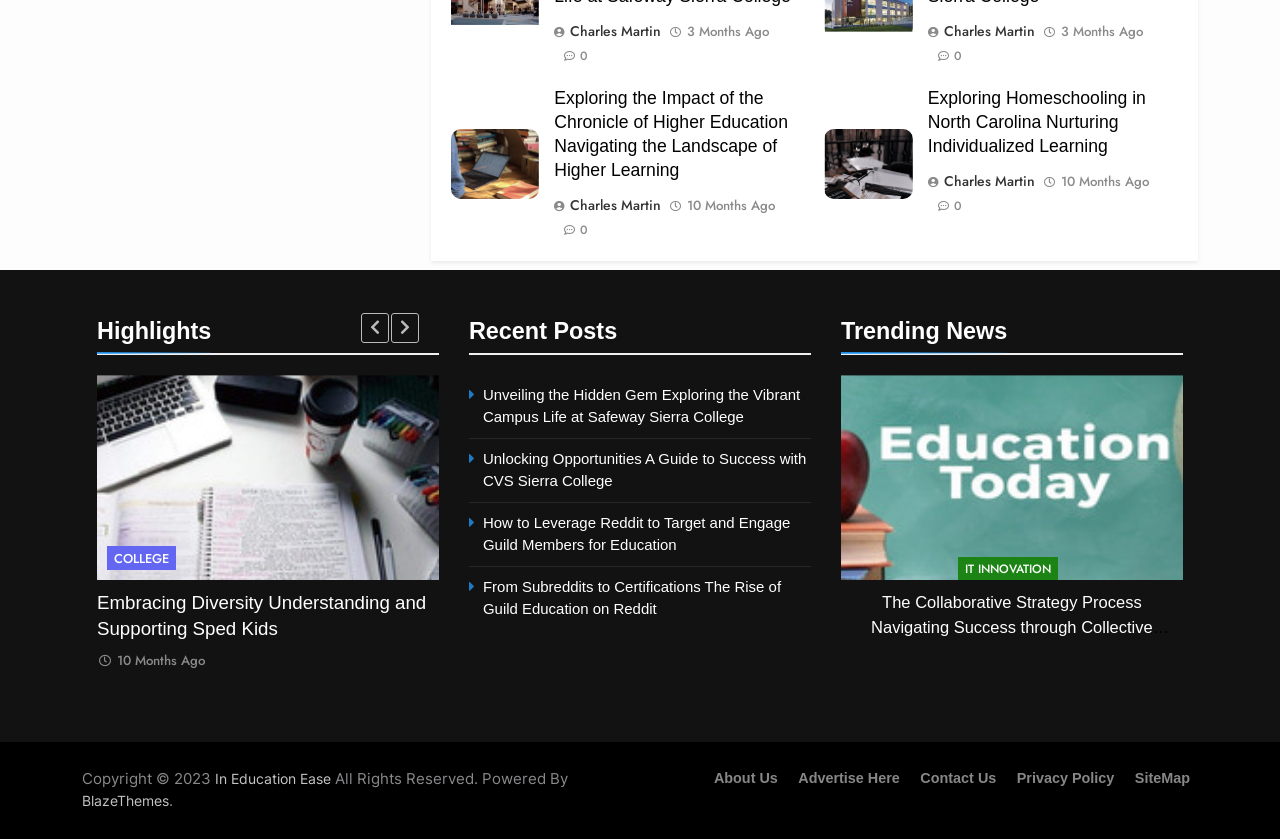Provide a single word or phrase to answer the given question: 
What is the author of the article 'Exploring the Impact of the Chronicle of Higher Education Navigating the Landscape of Higher Learning'?

Charles Martin